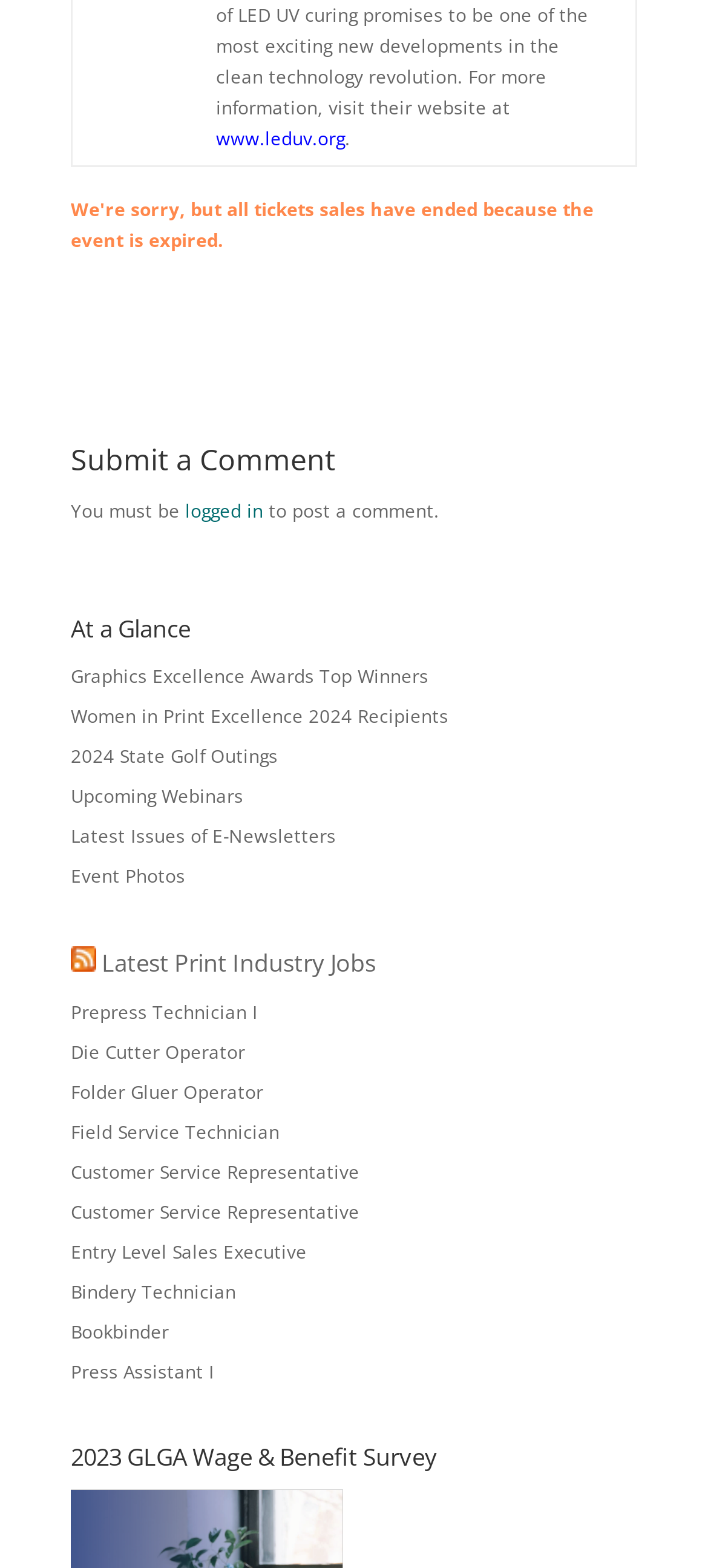Provide a brief response in the form of a single word or phrase:
What is the topic of the '2023 GLGA Wage & Benefit Survey'?

Wage and benefit